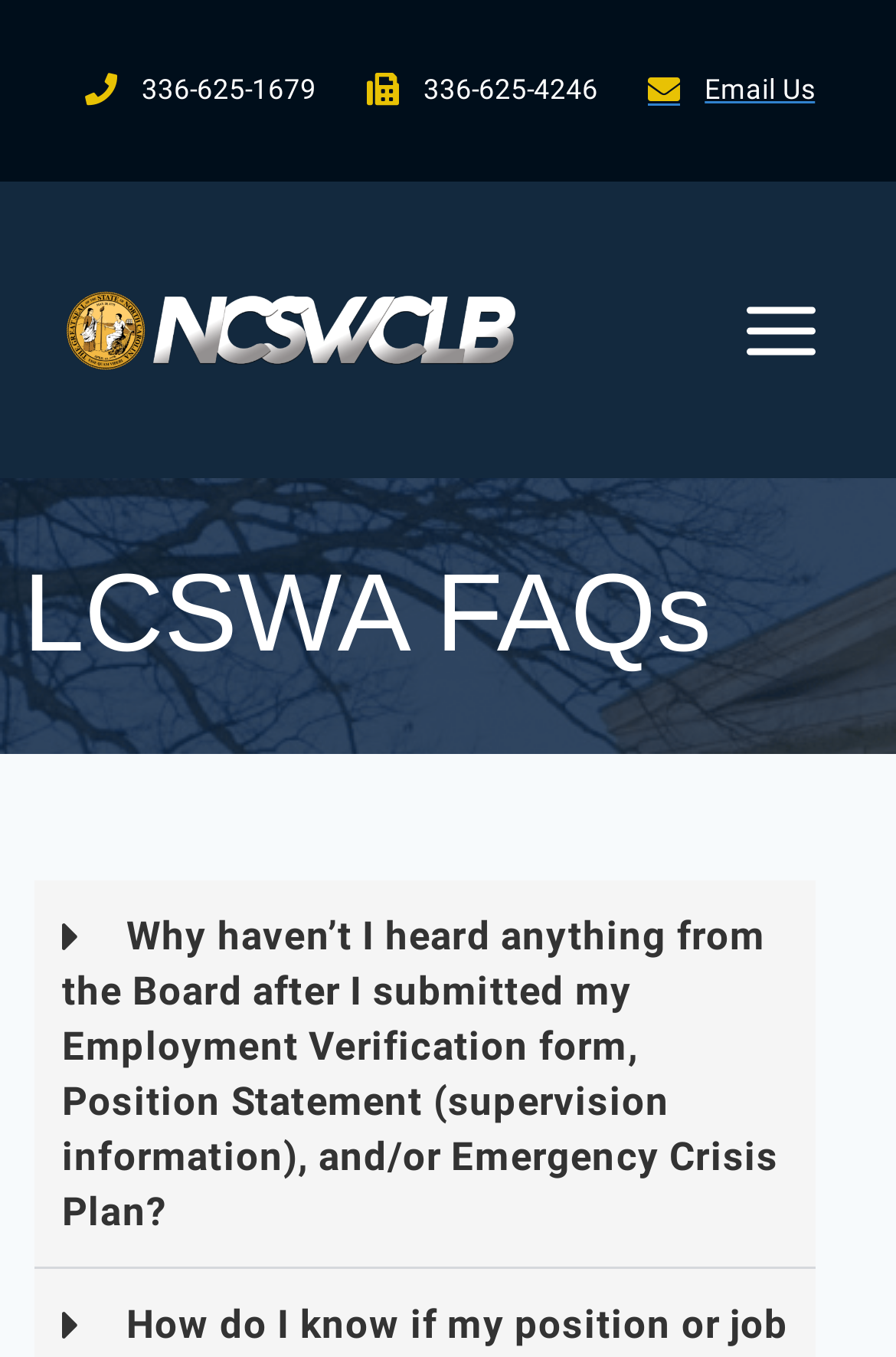What is the text on the static text element above the button?
Can you provide an in-depth and detailed response to the question?

I examined the webpage structure and found a static text element above the button with the text 'LCSWA FAQs'.